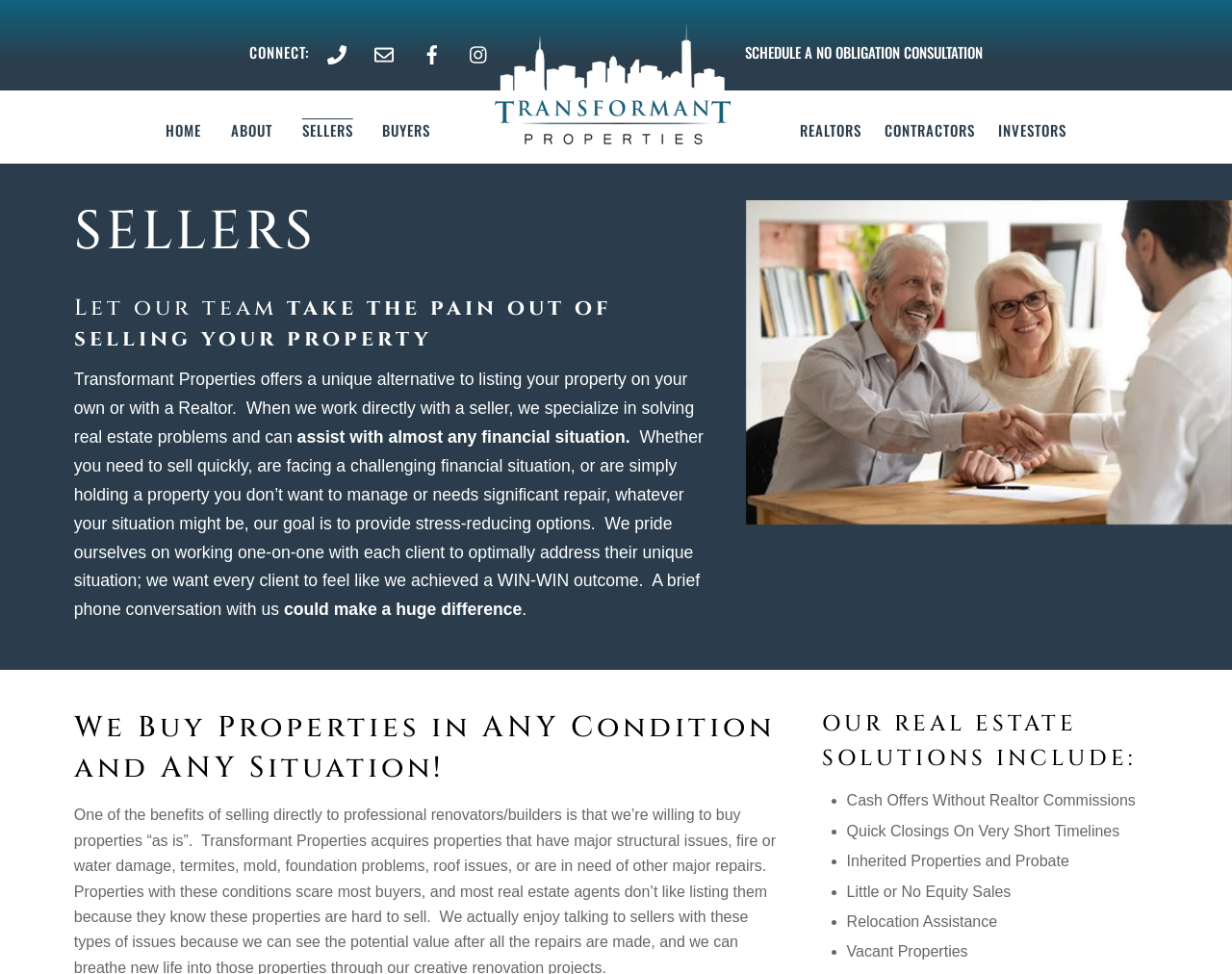Please find the bounding box for the following UI element description. Provide the coordinates in (top-left x, top-left y, bottom-right x, bottom-right y) format, with values between 0 and 1: Schedule a No Obligation Consultation

[0.605, 0.042, 0.798, 0.064]